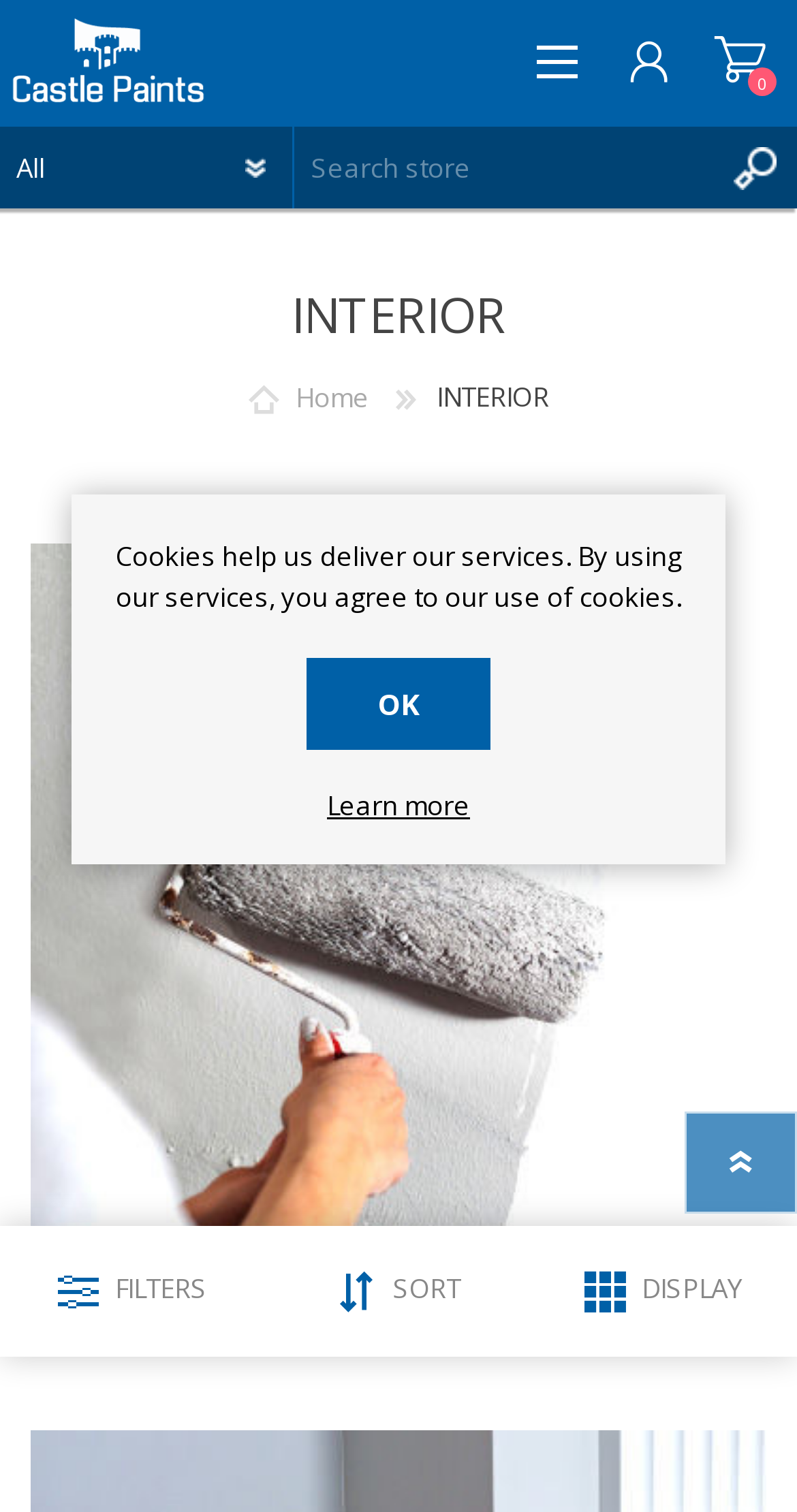Please provide the bounding box coordinates for the element that needs to be clicked to perform the following instruction: "View shopping cart". The coordinates should be given as four float numbers between 0 and 1, i.e., [left, top, right, bottom].

[0.872, 0.011, 0.987, 0.07]